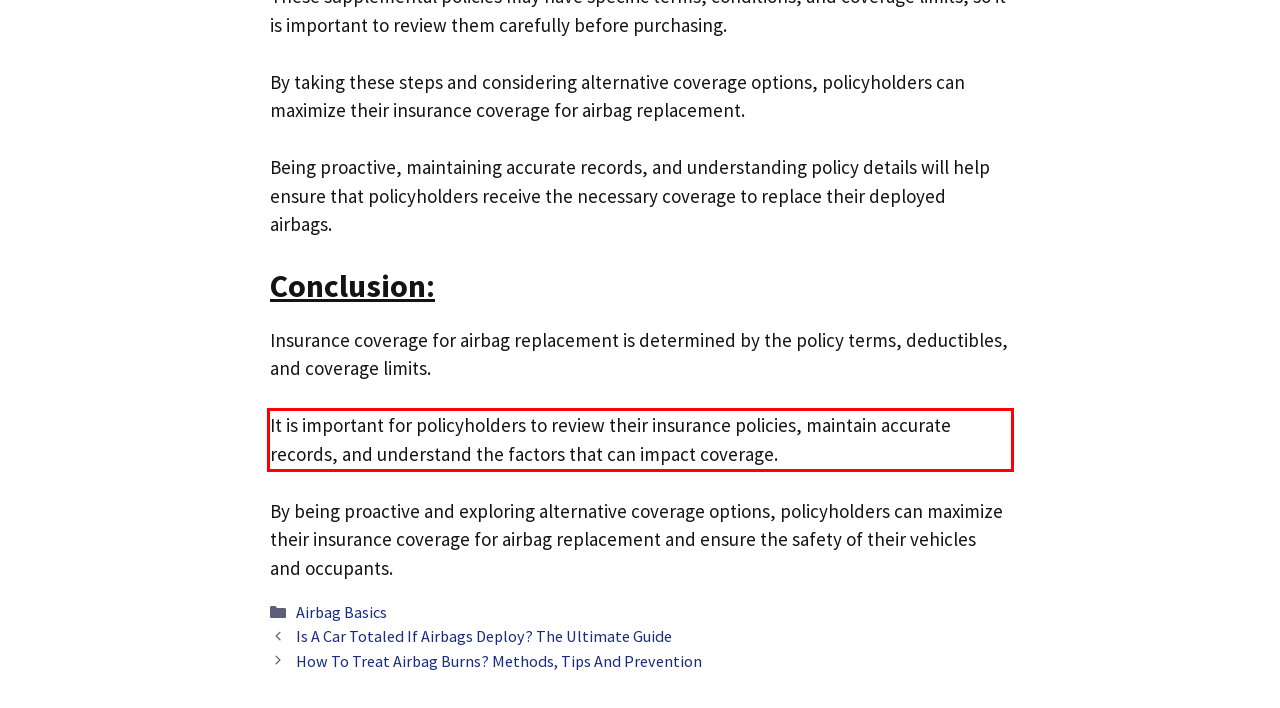You have a screenshot of a webpage with a red bounding box. Use OCR to generate the text contained within this red rectangle.

It is important for policyholders to review their insurance policies, maintain accurate records, and understand the factors that can impact coverage.